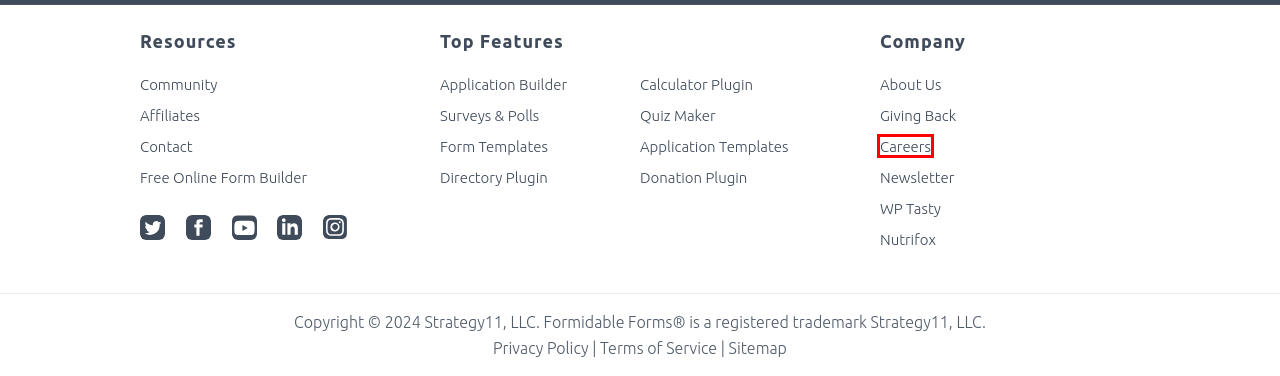You are presented with a screenshot of a webpage containing a red bounding box around an element. Determine which webpage description best describes the new webpage after clicking on the highlighted element. Here are the candidates:
A. Privacy Policy - Formidable Forms
B. Careers – Strategy11
C. WP Tasty - Handcrafted WordPress Plugins for Food Blogs
D. Formidable Forms Affiliate Program & Agency Partnership - Formidable Forms
E. The Most Flexible WordPress Application Builder - Formidable Forms
F. About Us - Formidable Forms
G. WordPress Directory Plugin - Formidable Forms
H. Terms and Conditions - Formidable Forms

B